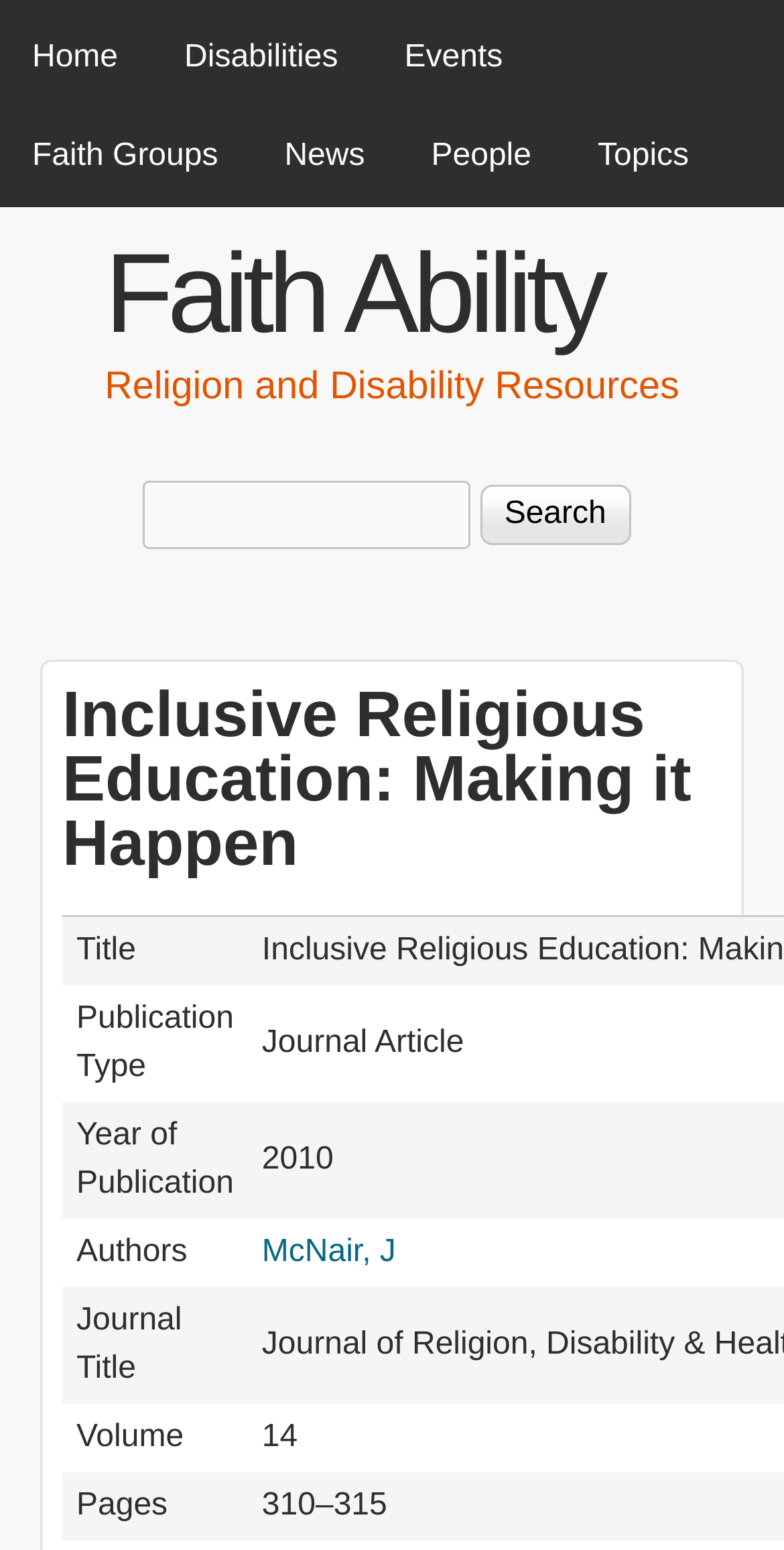Consider the image and give a detailed and elaborate answer to the question: 
Who is one of the authors of the publication?

I found the link element with the text 'McNair, J' within the 'Authors' grid cell, which suggests that McNair, J is one of the authors of the publication.